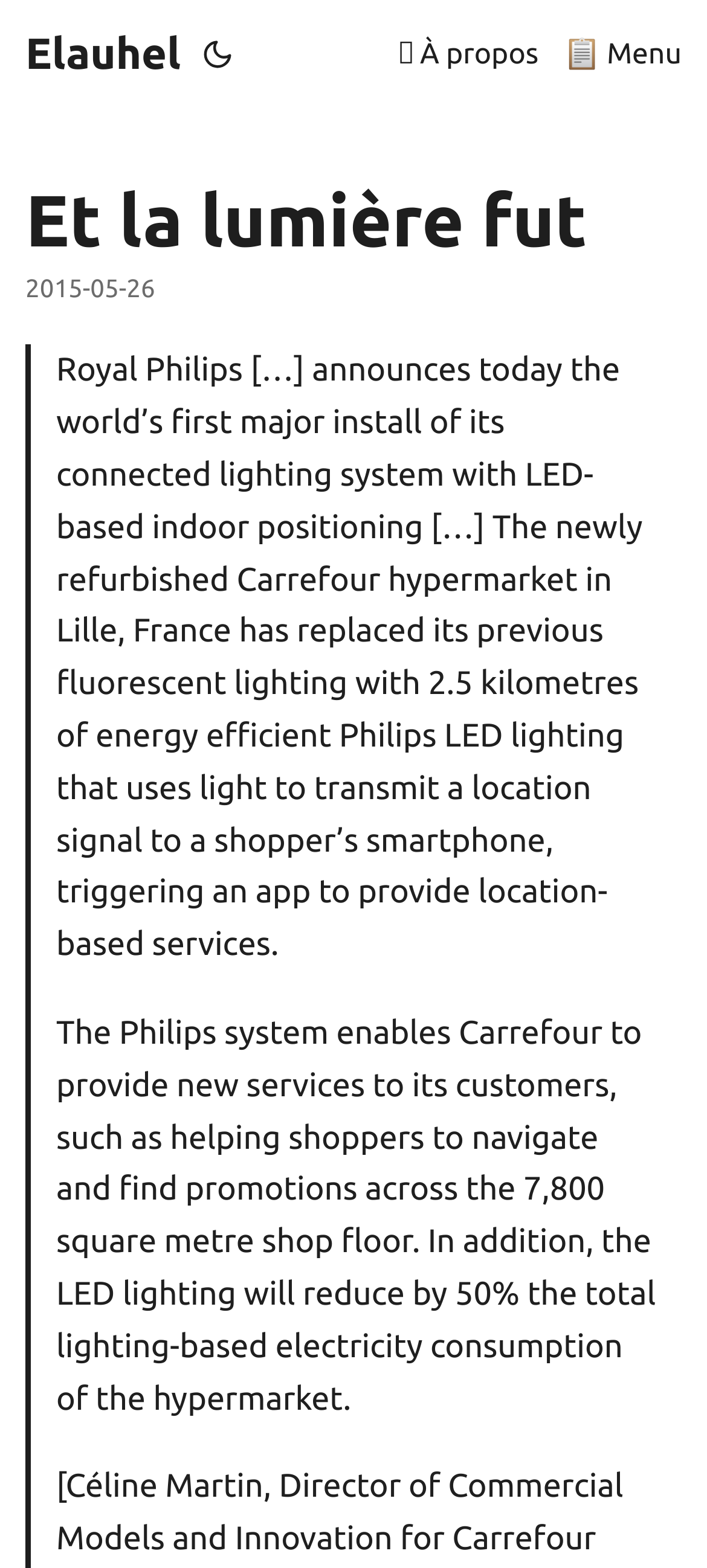Extract the text of the main heading from the webpage.

Et la lumière fut